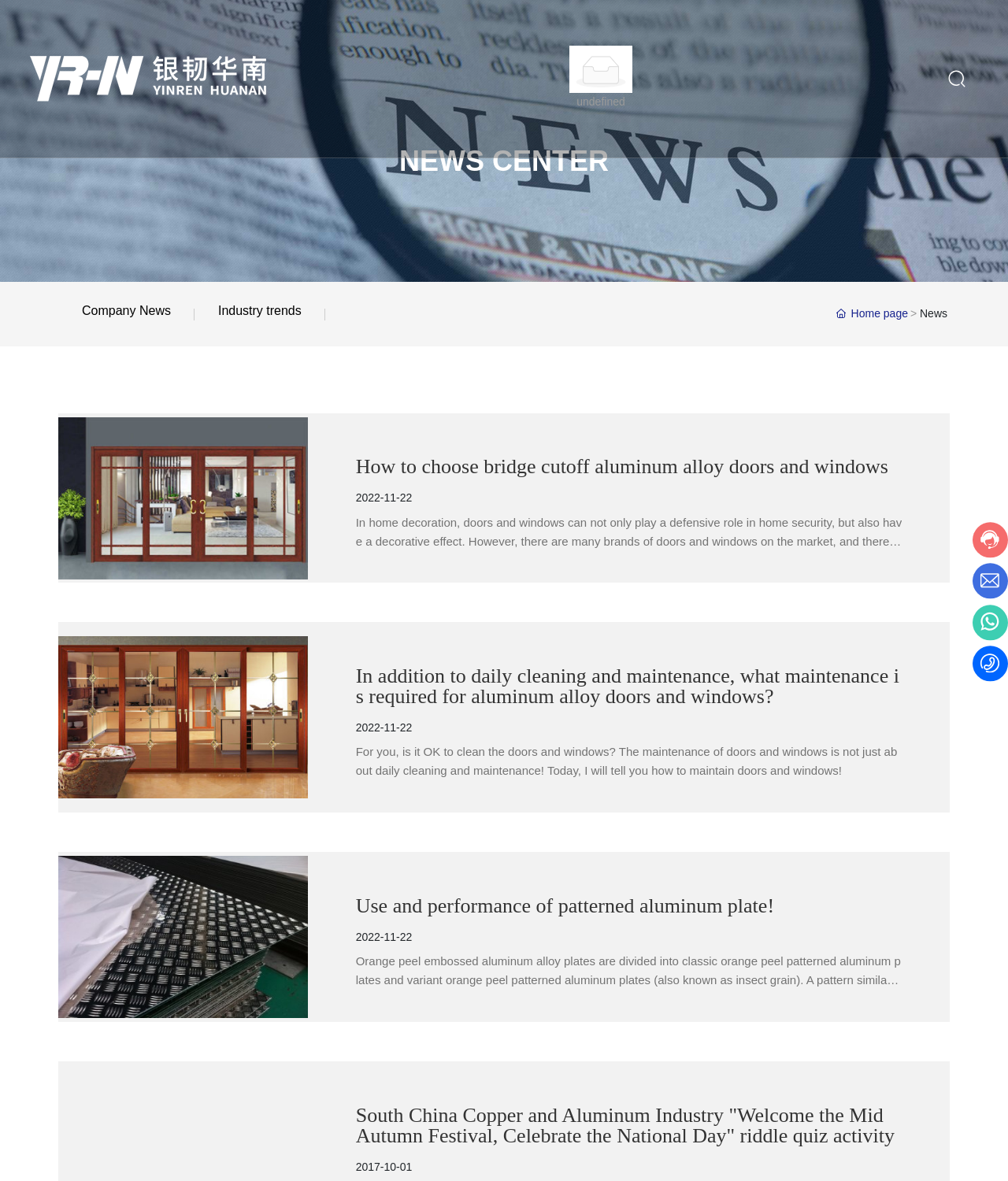What is the topic of the first news article?
Using the image, give a concise answer in the form of a single word or short phrase.

Bridge cutoff aluminum alloy doors and windows